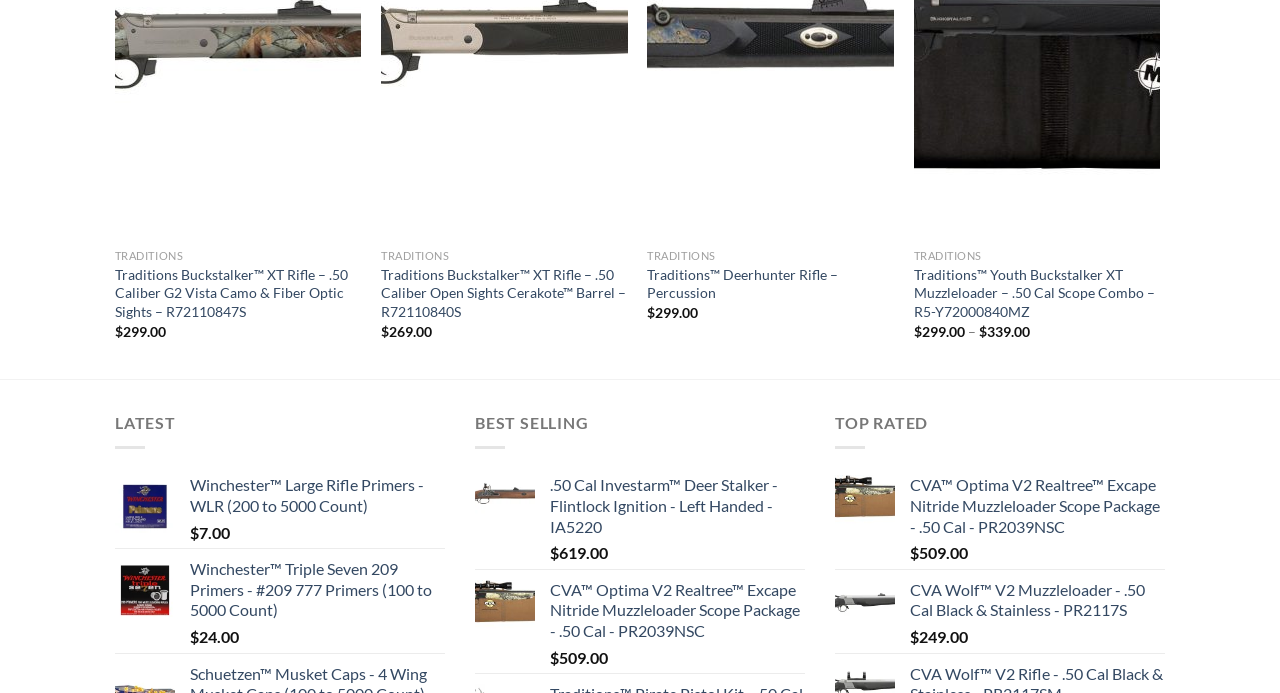Find the bounding box coordinates for the UI element whose description is: "Quick View". The coordinates should be four float numbers between 0 and 1, in the format [left, top, right, bottom].

[0.298, 0.346, 0.49, 0.395]